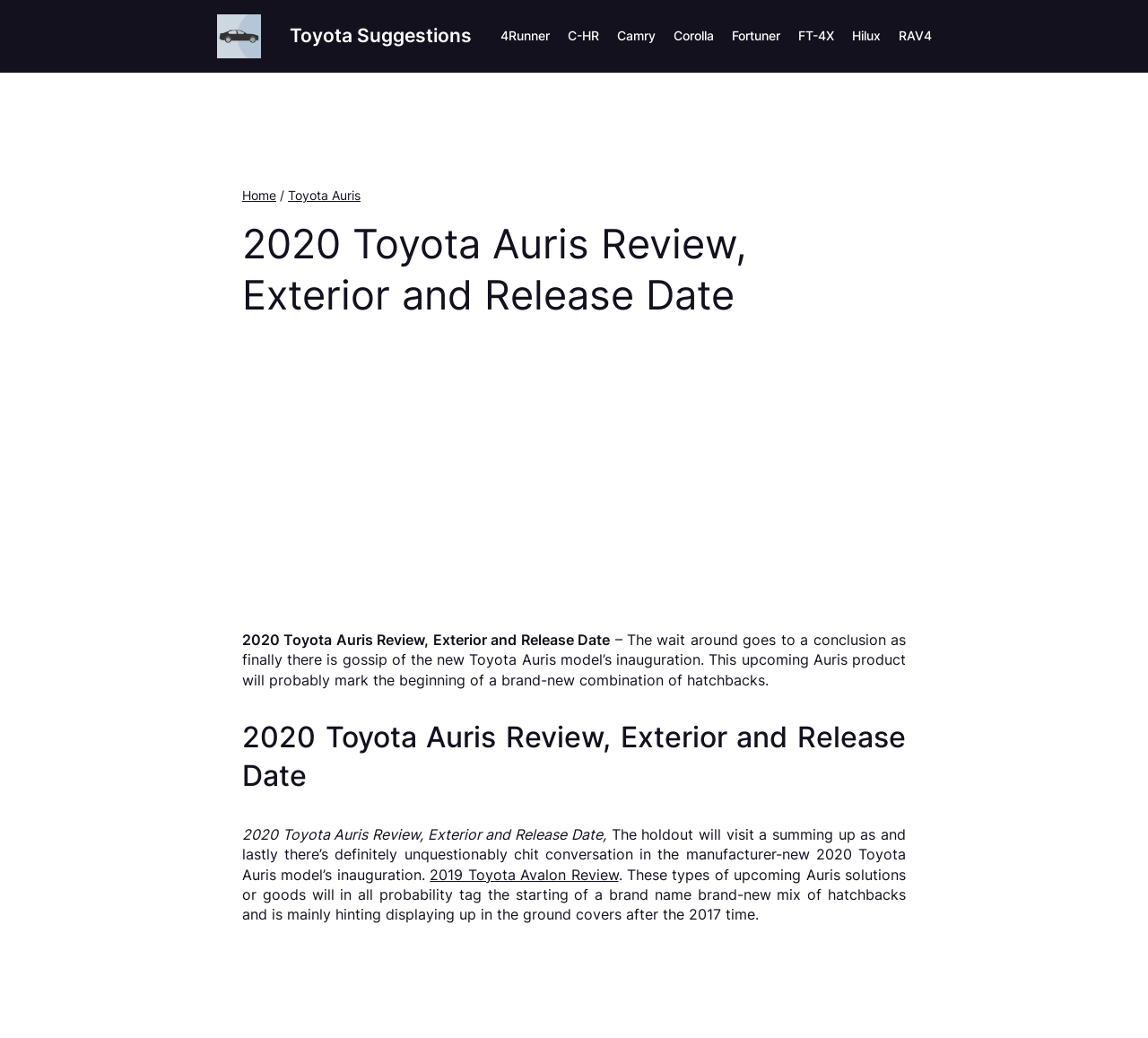Utilize the information from the image to answer the question in detail:
What is the topic of the related article linked at the bottom?

The webpage has a link to a related article at the bottom, which is titled '2019 Toyota Avalon Review', indicating that it is a review of the 2019 Toyota Avalon model.